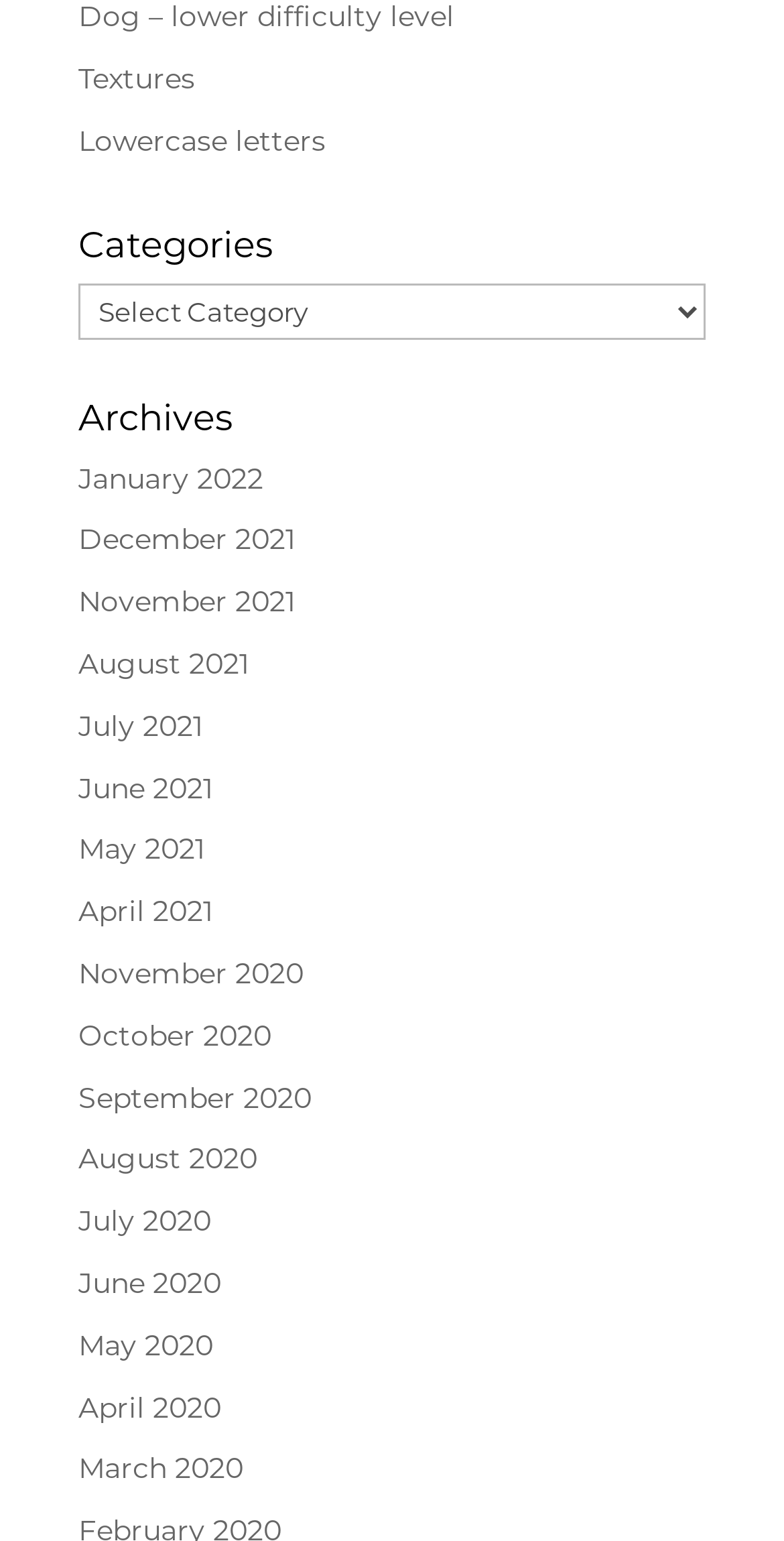Find the bounding box coordinates for the UI element that matches this description: "Textures".

[0.1, 0.039, 0.249, 0.063]